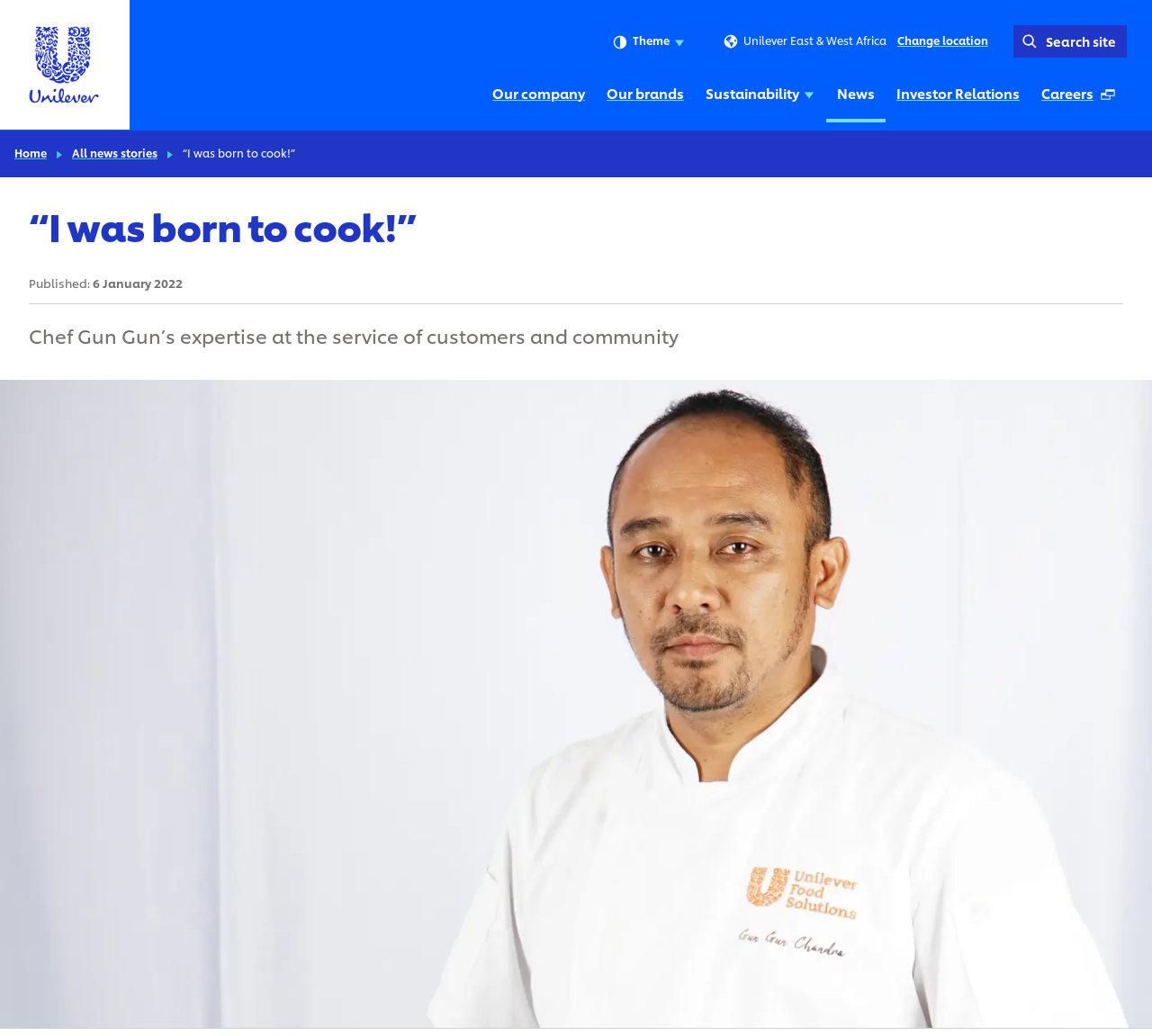Give a concise answer using one word or a phrase to the following question:
What is the date of the published article?

6 January 2022